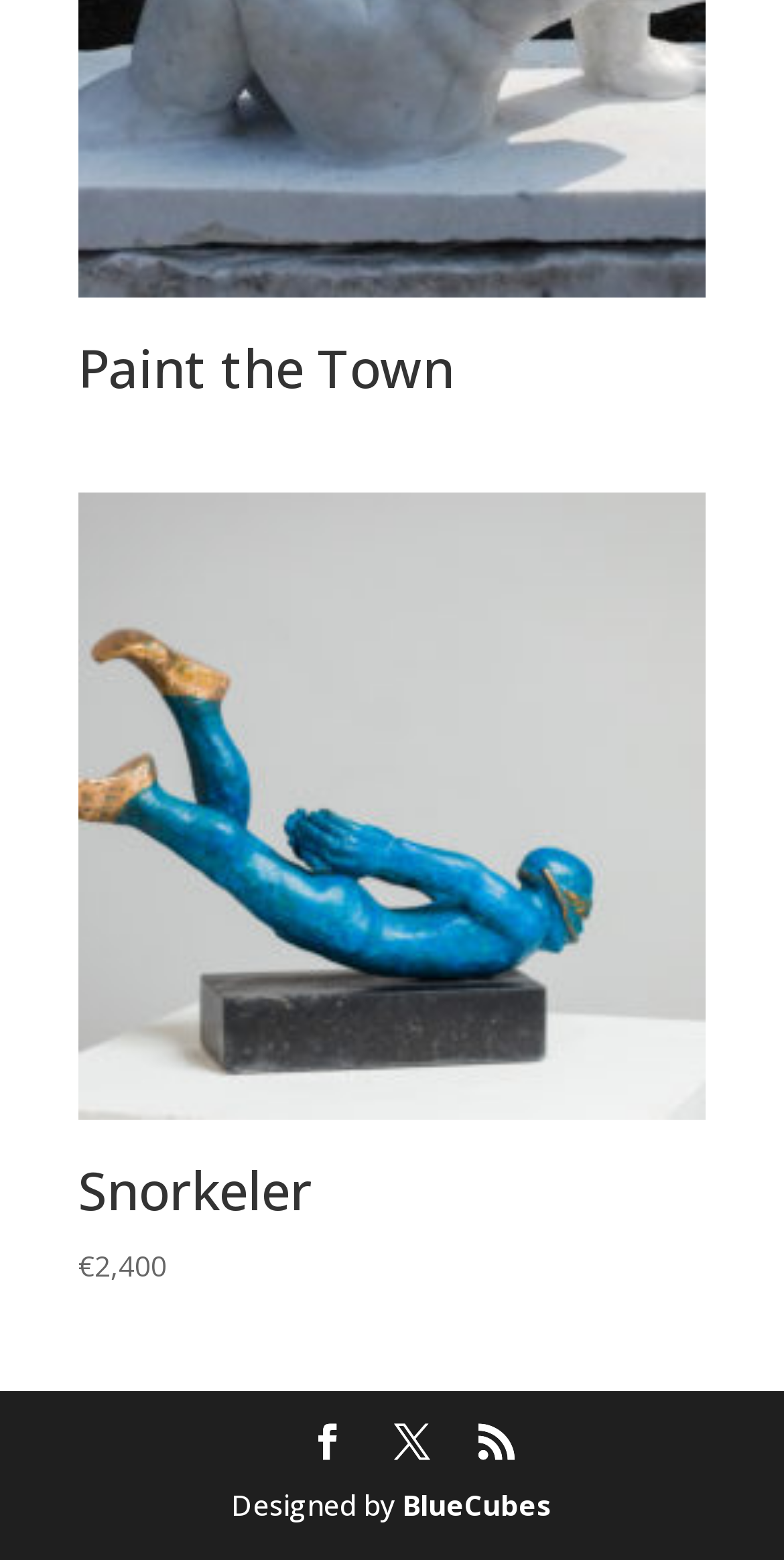What is the price of Snorkeler?
Look at the image and respond with a one-word or short phrase answer.

€2,400